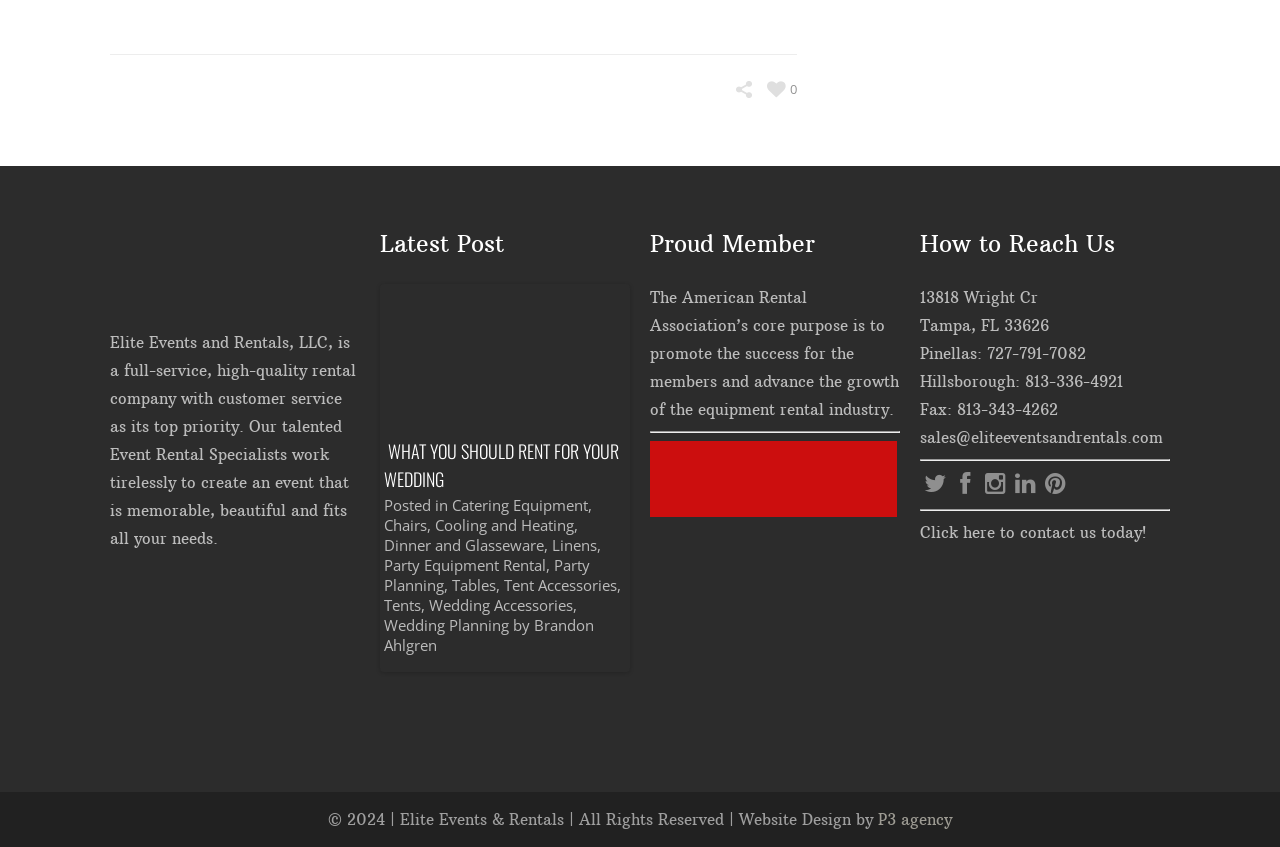Find and indicate the bounding box coordinates of the region you should select to follow the given instruction: "Click the logo".

[0.086, 0.267, 0.264, 0.365]